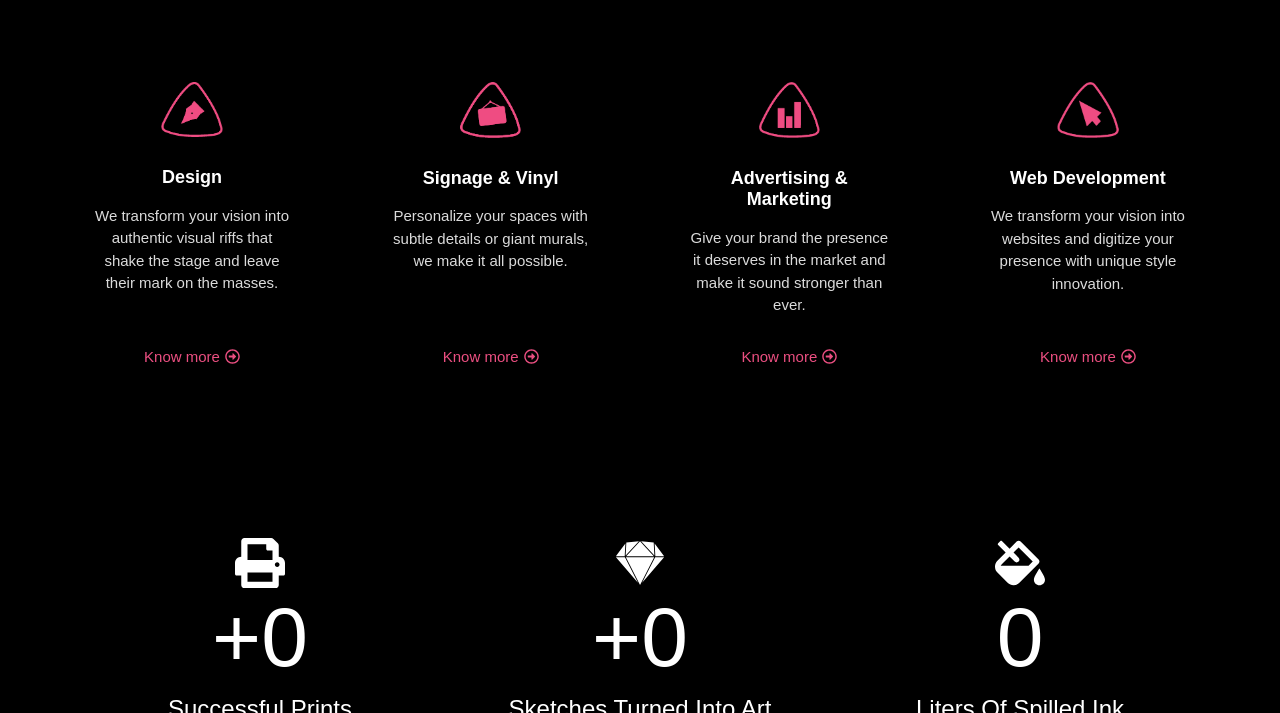Please use the details from the image to answer the following question comprehensively:
What is the main service category?

Based on the webpage structure and content, it appears that the main service category is 'Design', which is highlighted as a heading and has multiple sub-services listed below it.